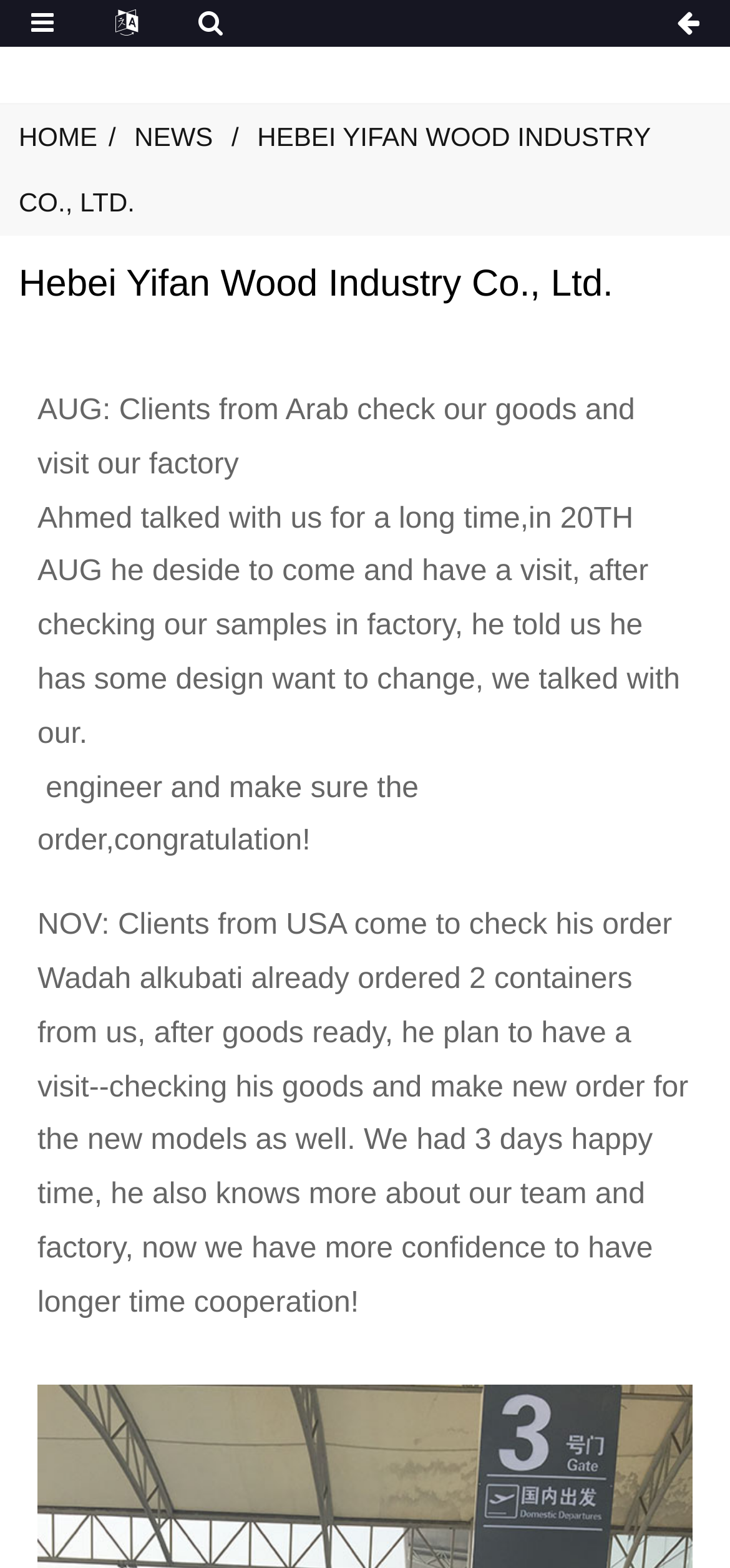What is the company name?
Use the image to give a comprehensive and detailed response to the question.

I found the company name by looking at the top navigation bar, where it is written in a larger font size and centered, indicating its importance. It is also the main heading of the webpage.